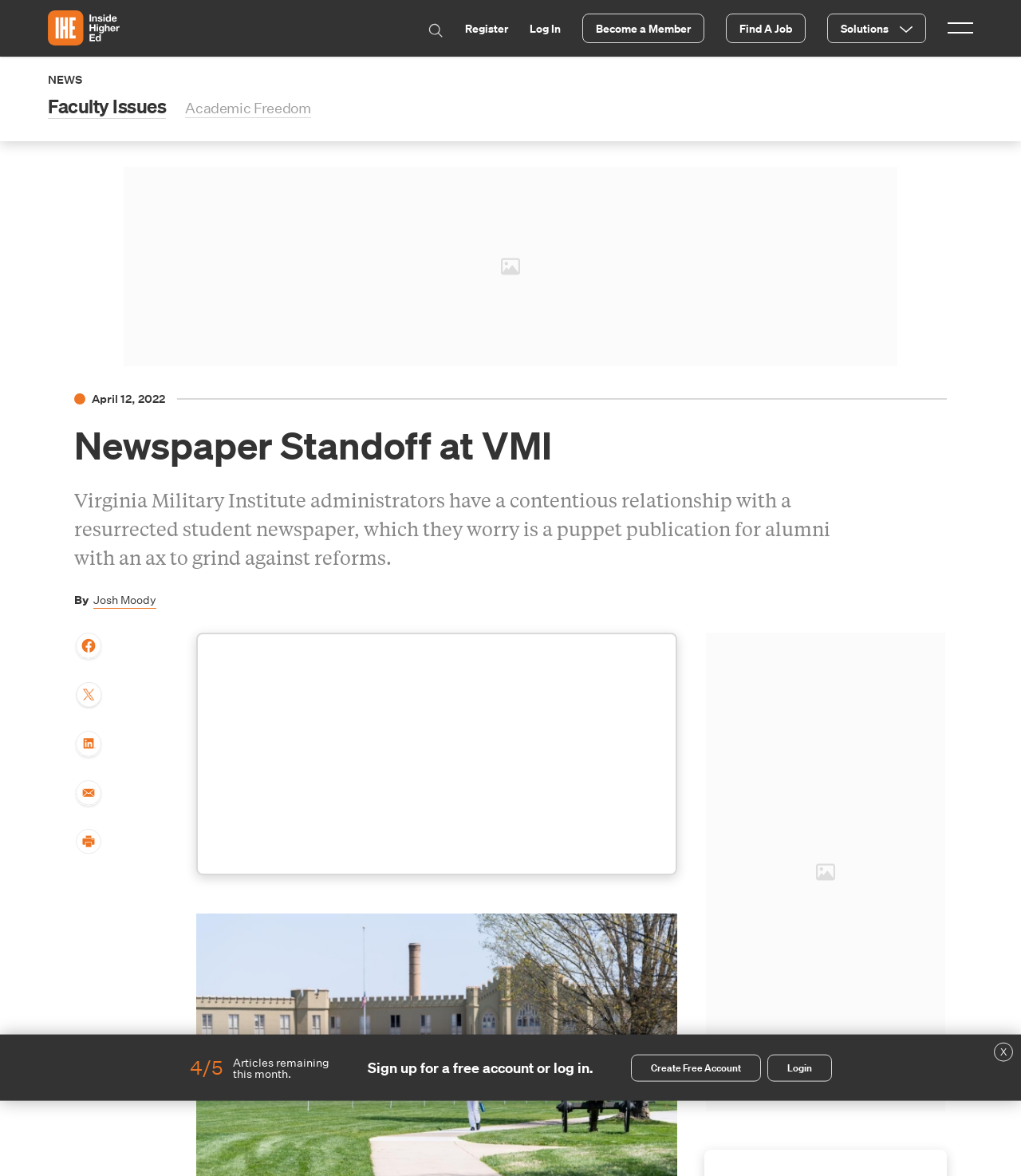Examine the screenshot and answer the question in as much detail as possible: How many articles are remaining this month?

I found the answer by reading the static text element '/5' which is located at [0.197, 0.898, 0.218, 0.917] and is part of the text 'Articles remaining this month.'